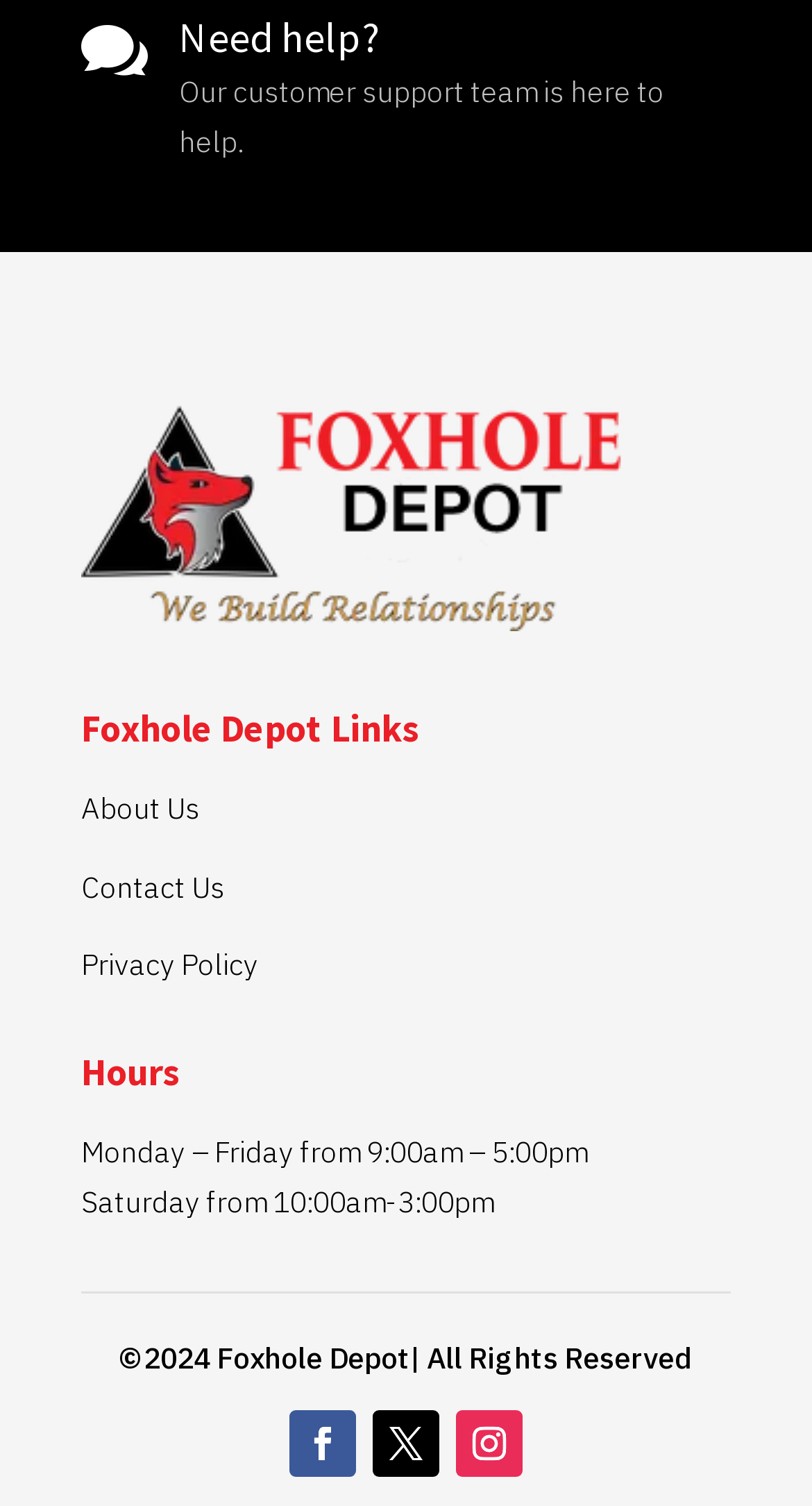Identify the bounding box coordinates for the region of the element that should be clicked to carry out the instruction: "View Contact Us". The bounding box coordinates should be four float numbers between 0 and 1, i.e., [left, top, right, bottom].

[0.1, 0.576, 0.277, 0.601]